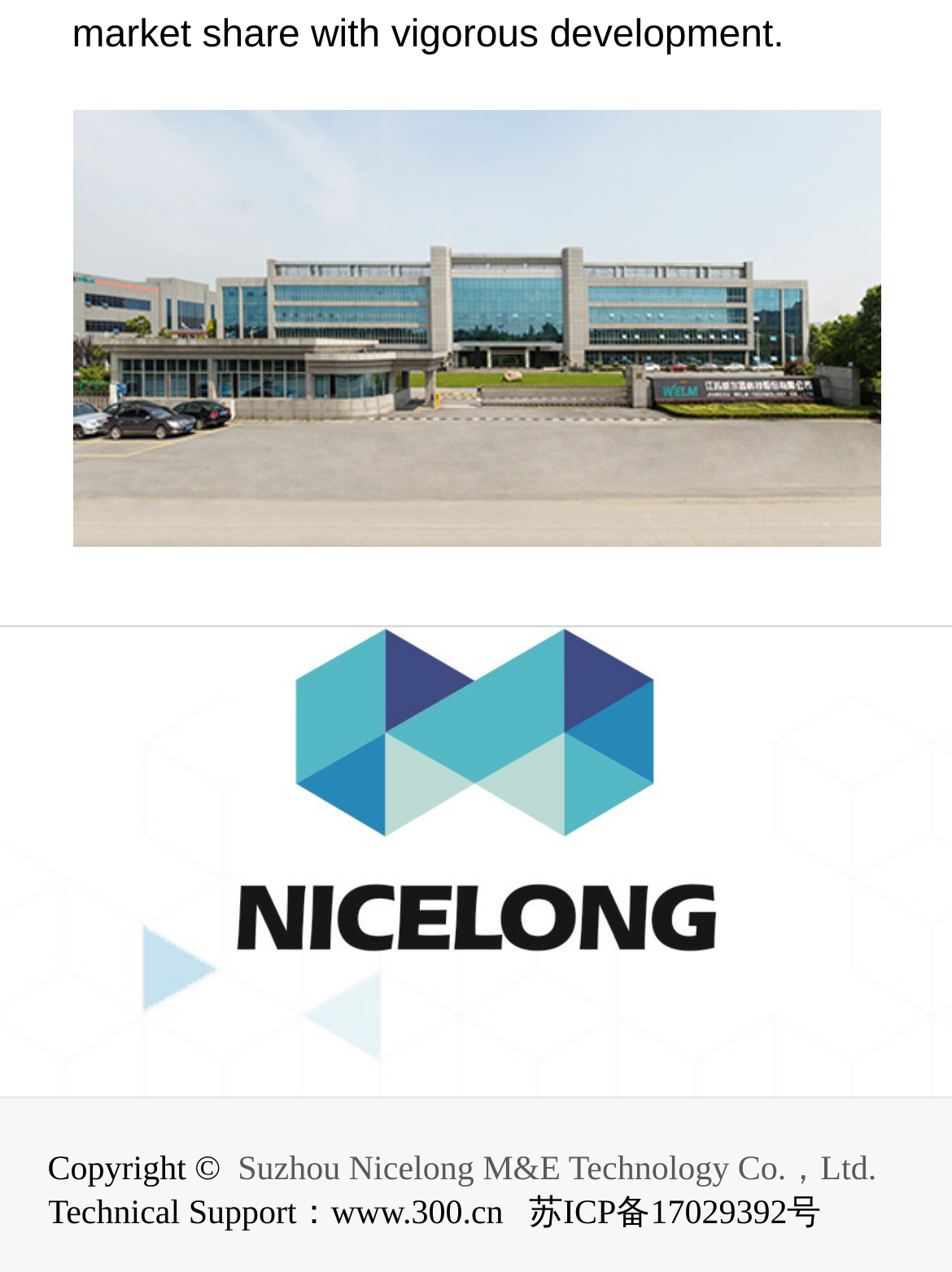Using the format (top-left x, top-left y, bottom-right x, bottom-right y), and given the element description, identify the bounding box coordinates within the screenshot: www.300.cn

[0.348, 0.941, 0.529, 0.97]